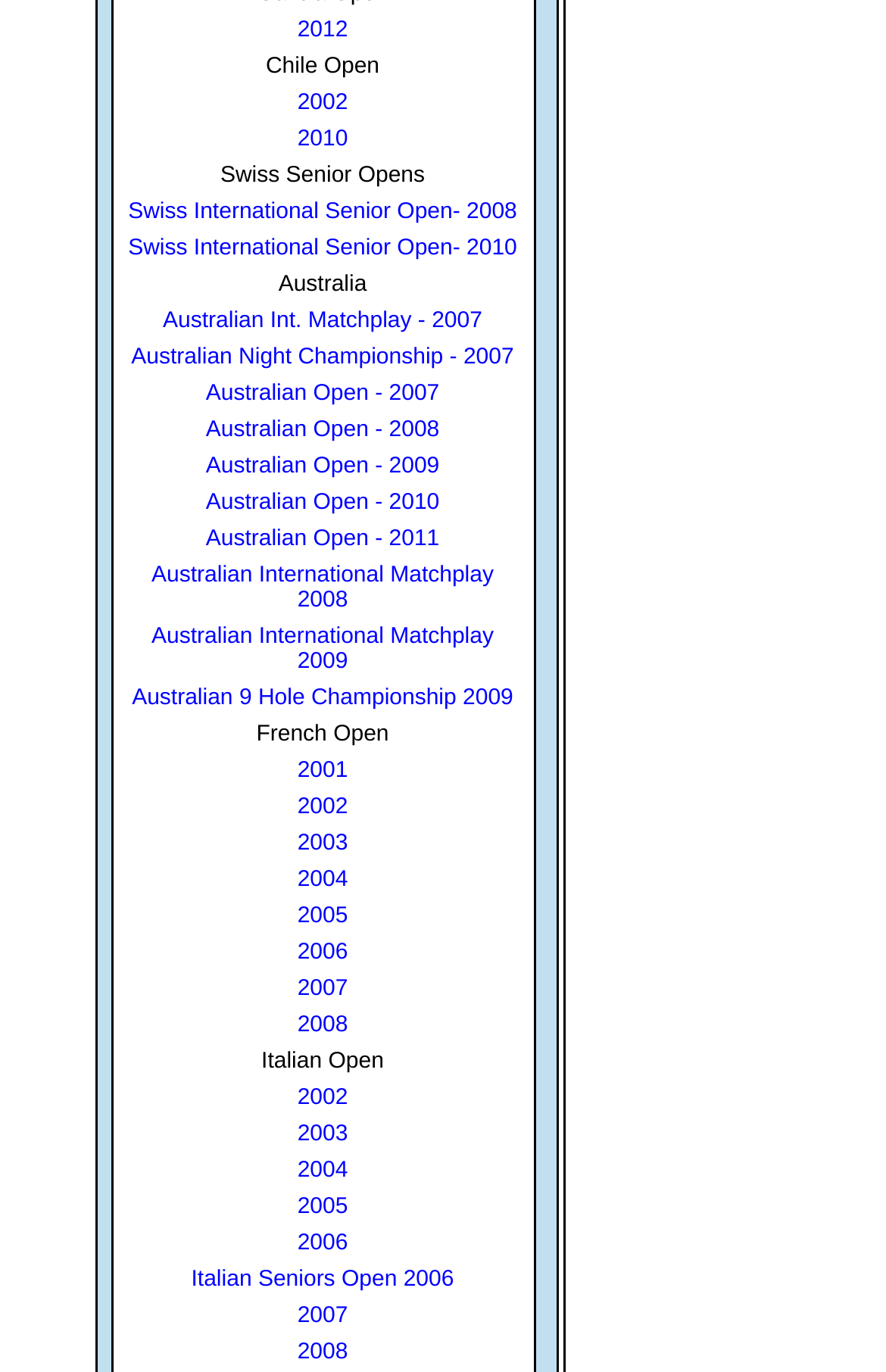Find the bounding box coordinates of the clickable area that will achieve the following instruction: "View Australian Open - 2007".

[0.232, 0.278, 0.496, 0.296]